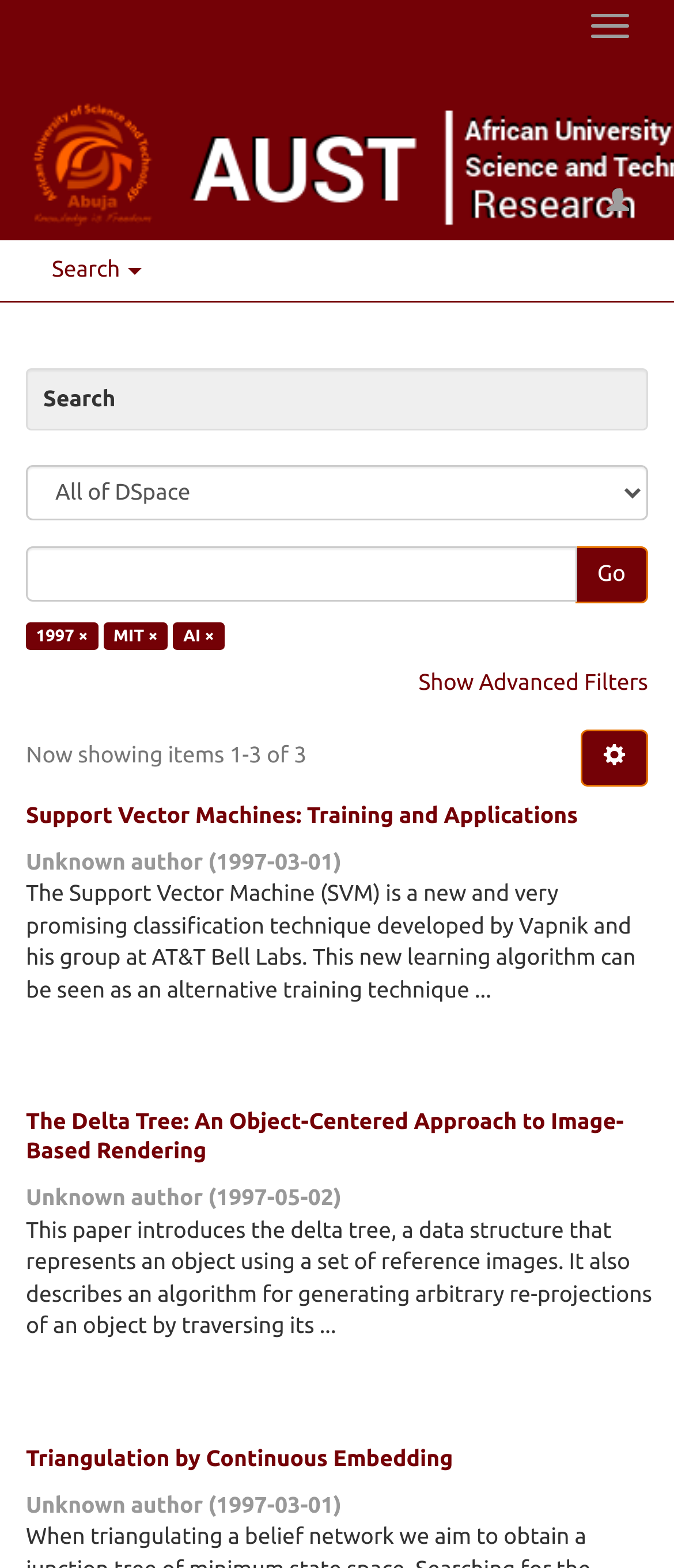Please specify the bounding box coordinates of the element that should be clicked to execute the given instruction: 'View the details of Support Vector Machines: Training and Applications'. Ensure the coordinates are four float numbers between 0 and 1, expressed as [left, top, right, bottom].

[0.038, 0.511, 0.974, 0.53]